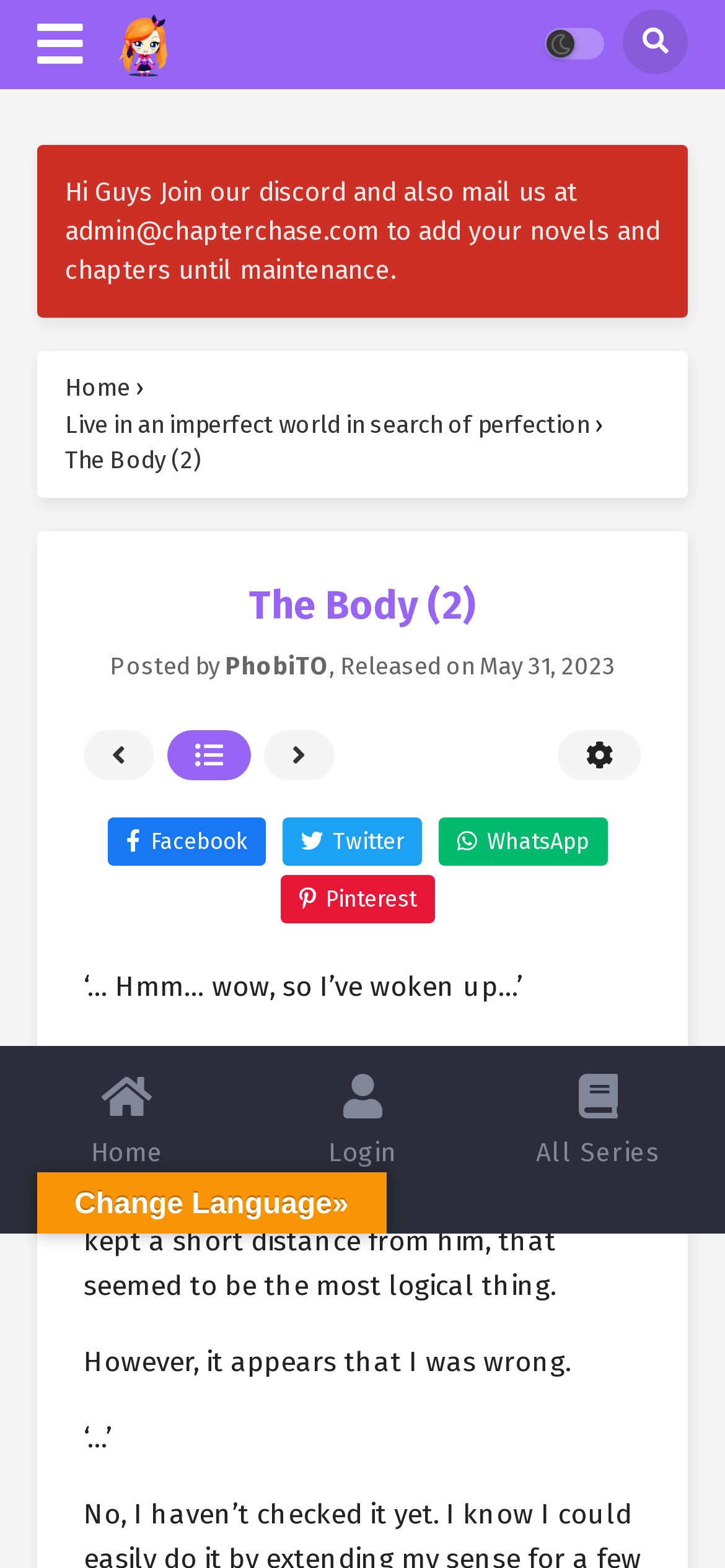Find the bounding box coordinates of the element you need to click on to perform this action: 'Read Press Releases'. The coordinates should be represented by four float values between 0 and 1, in the format [left, top, right, bottom].

None